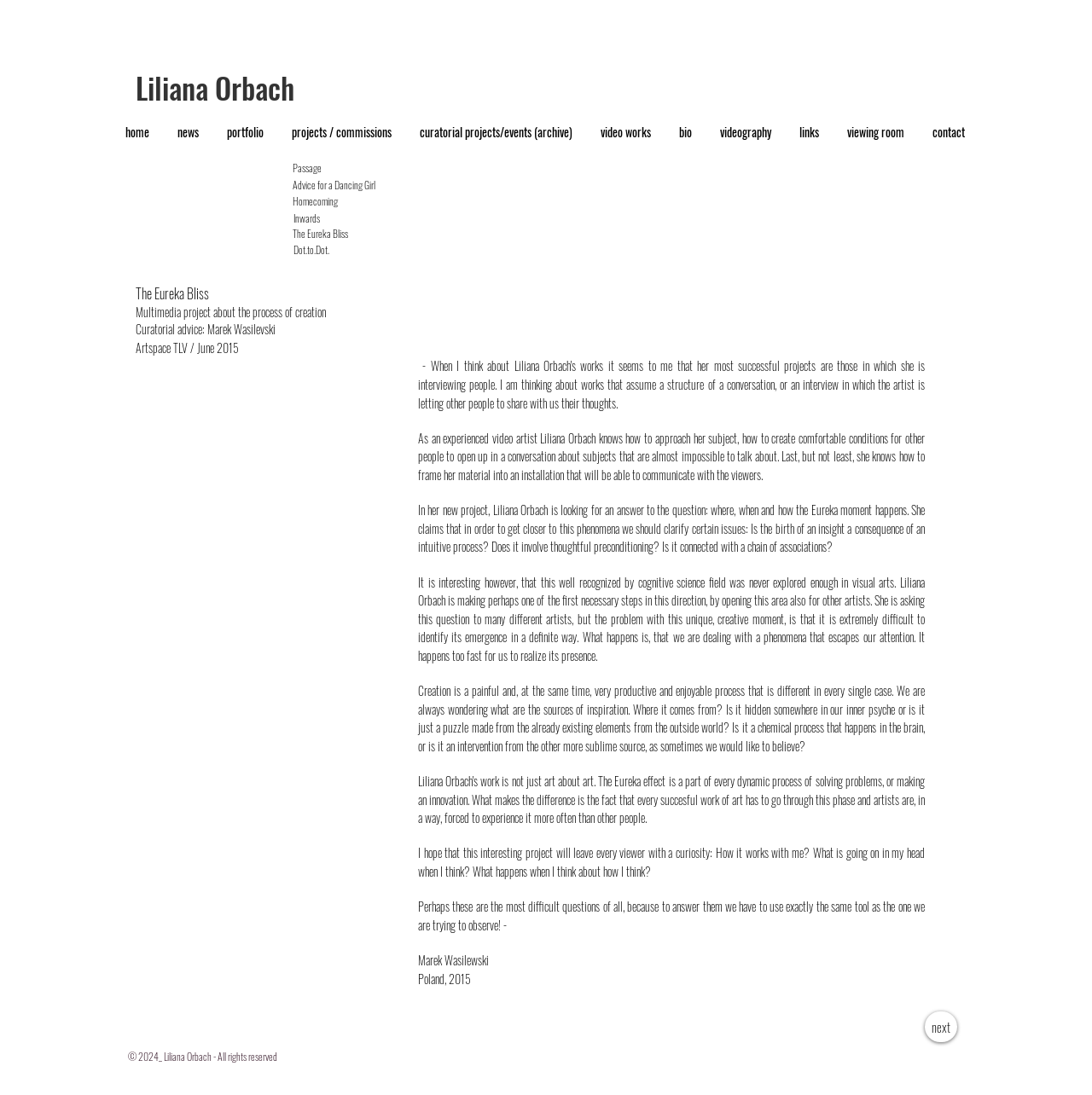What is the copyright year mentioned at the bottom of the page?
Refer to the image and answer the question using a single word or phrase.

2024